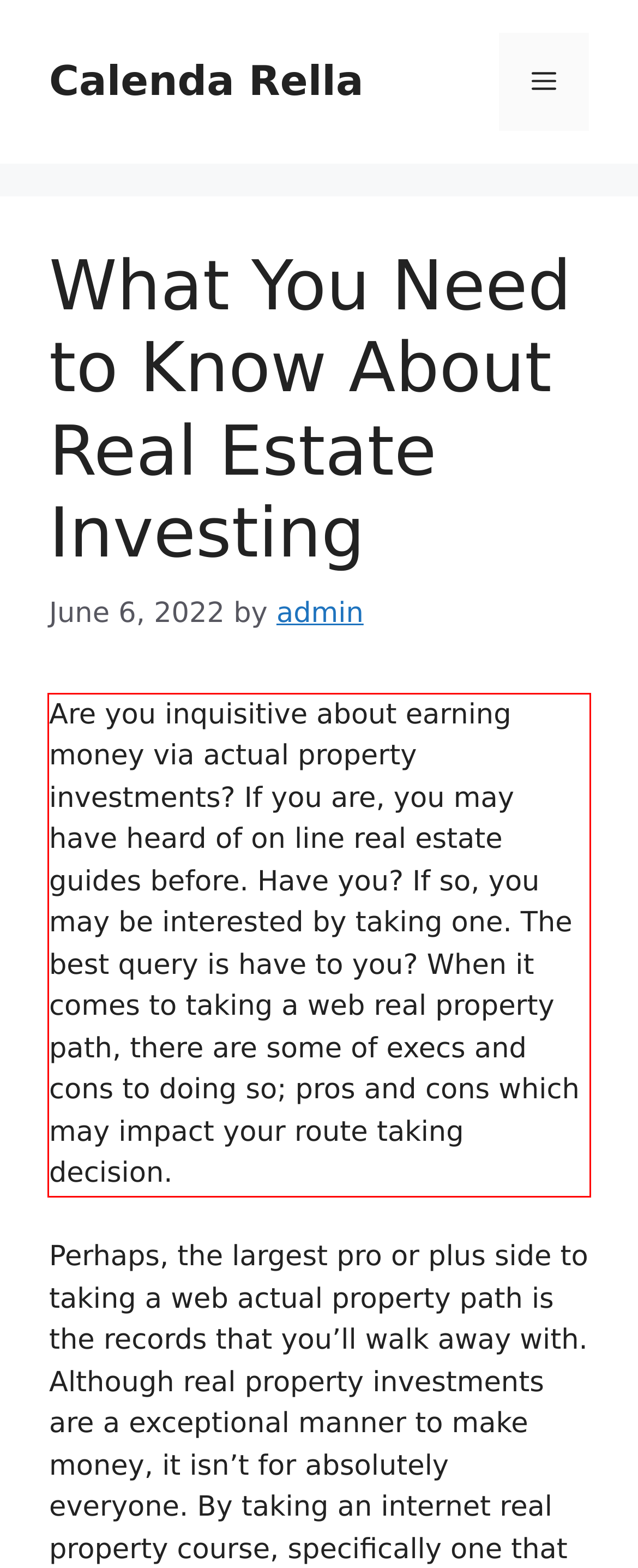With the provided screenshot of a webpage, locate the red bounding box and perform OCR to extract the text content inside it.

Are you inquisitive about earning money via actual property investments? If you are, you may have heard of on line real estate guides before. Have you? If so, you may be interested by taking one. The best query is have to you? When it comes to taking a web real property path, there are some of execs and cons to doing so; pros and cons which may impact your route taking decision.